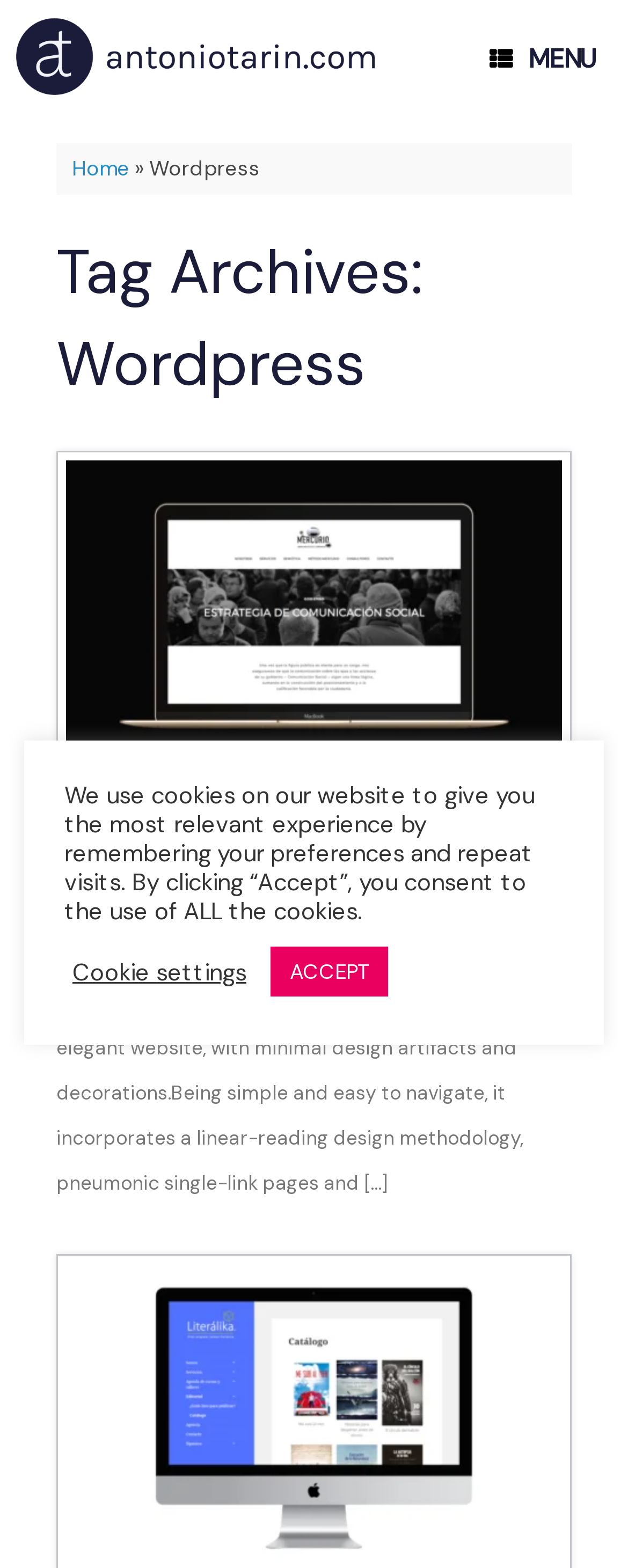What is the purpose of the website 'Mercurio Consultores'?
Using the visual information from the image, give a one-word or short-phrase answer.

Political and corporate consulting